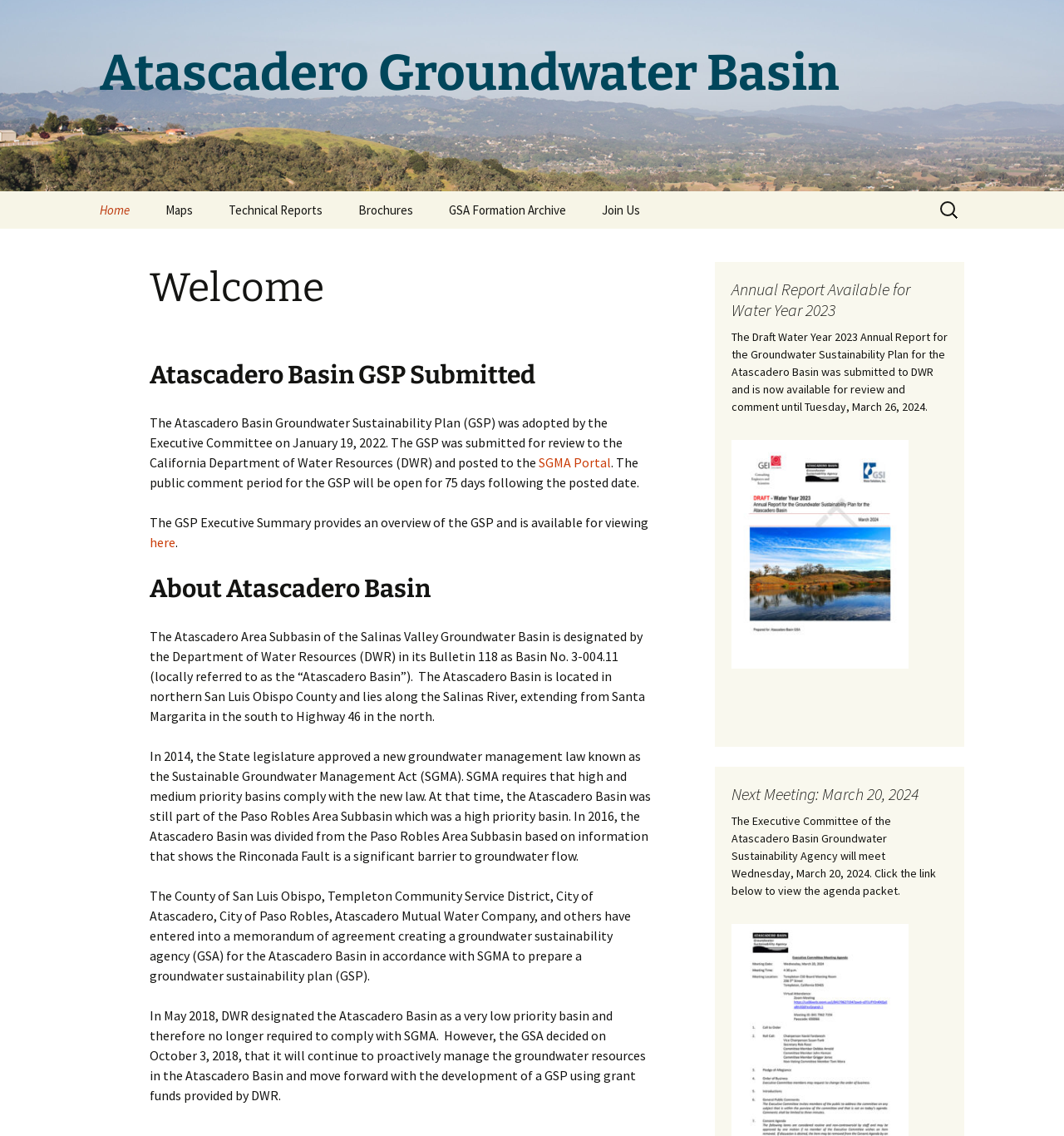What is the main heading of this webpage? Please extract and provide it.

Atascadero Groundwater Basin